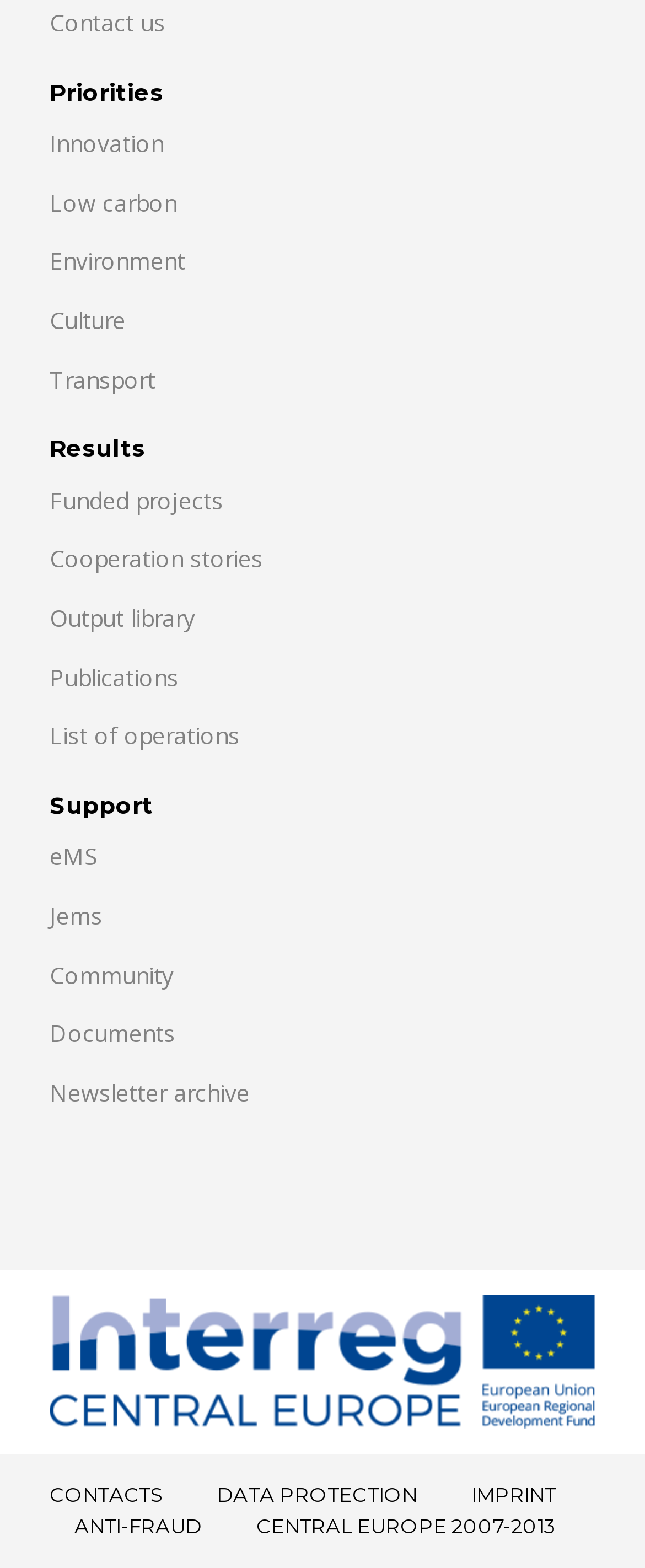For the given element description Output library, determine the bounding box coordinates of the UI element. The coordinates should follow the format (top-left x, top-left y, bottom-right x, bottom-right y) and be within the range of 0 to 1.

[0.077, 0.384, 0.303, 0.404]